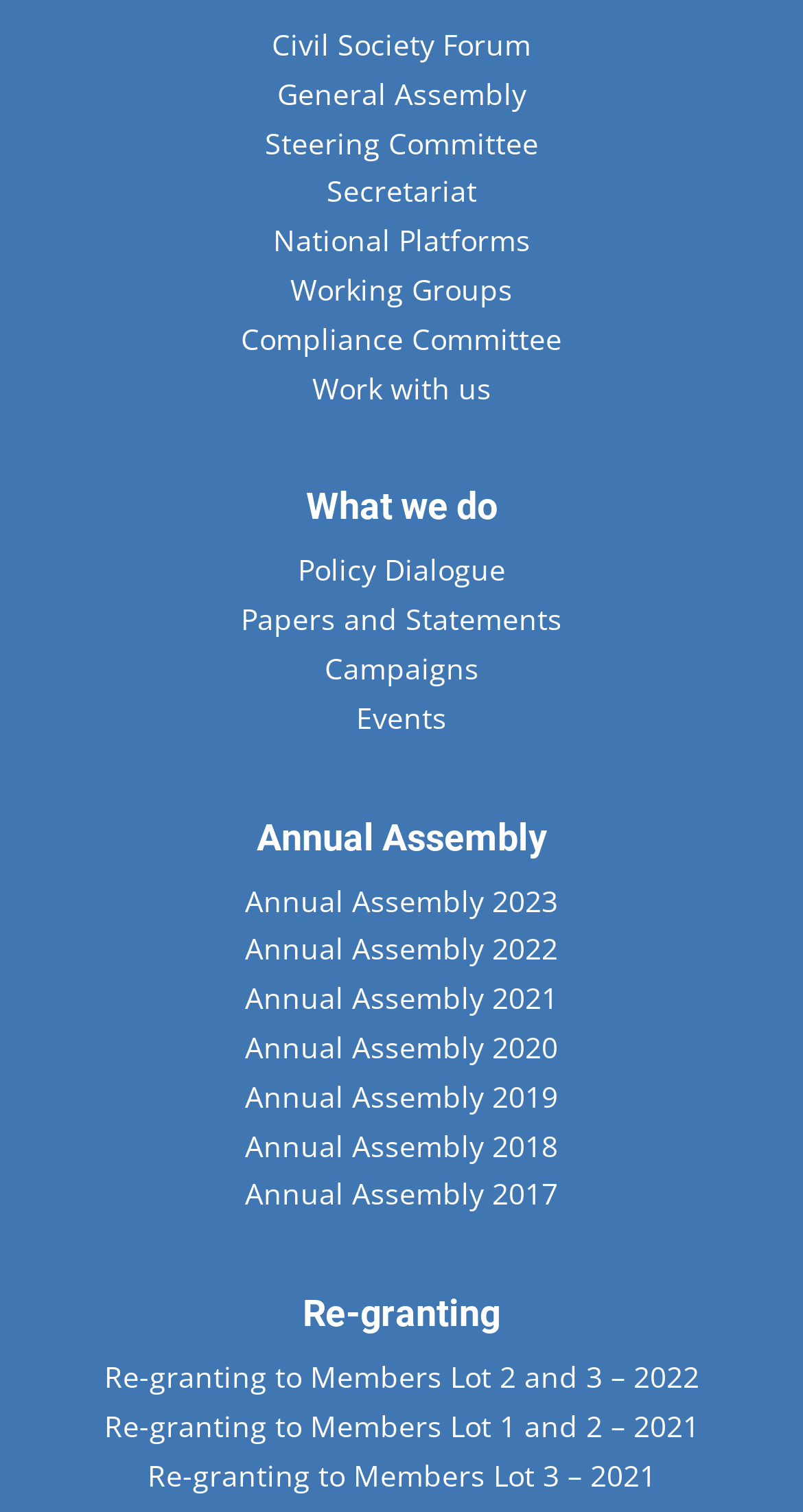Determine the bounding box coordinates of the clickable element necessary to fulfill the instruction: "View Annual Assembly 2023". Provide the coordinates as four float numbers within the 0 to 1 range, i.e., [left, top, right, bottom].

[0.305, 0.582, 0.695, 0.608]